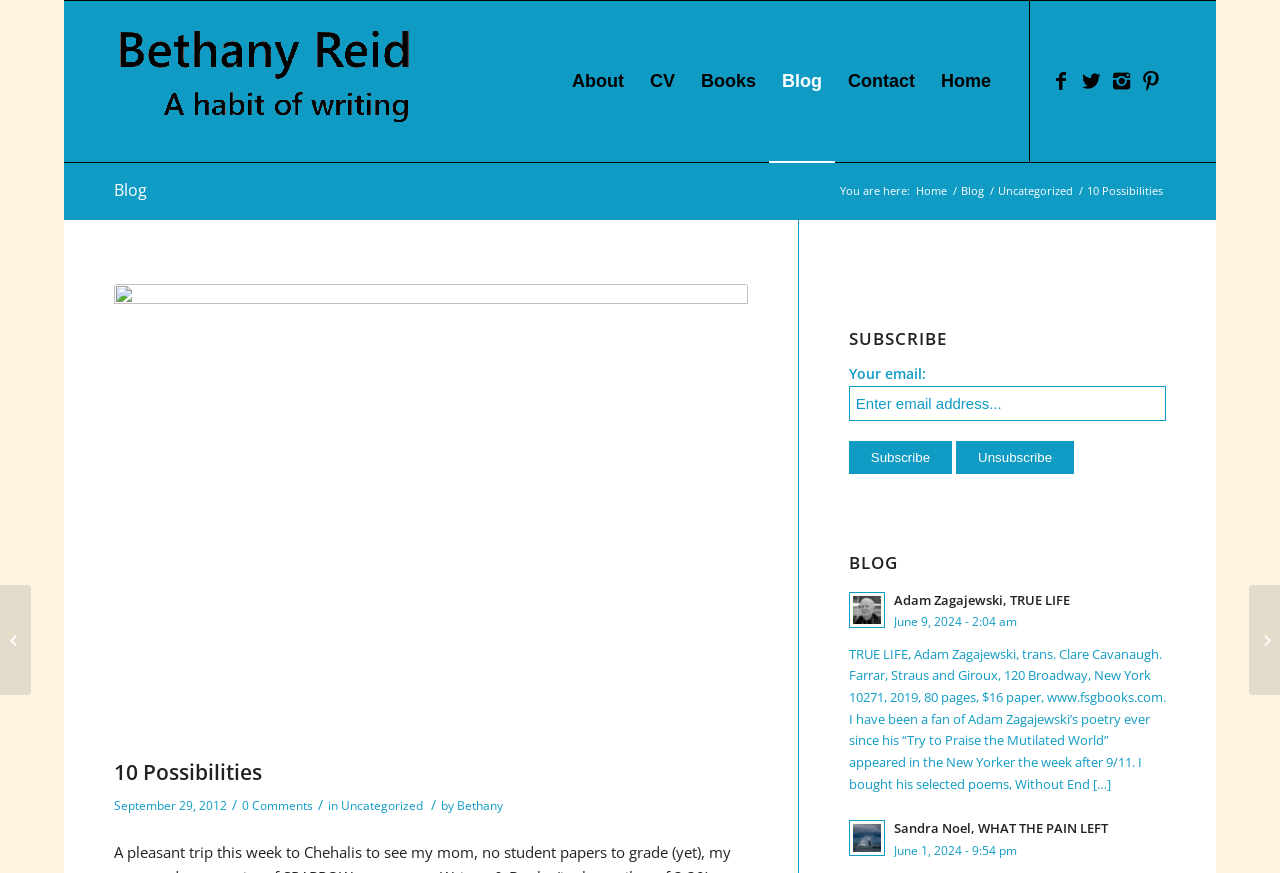How many social media links are there?
Based on the visual content, answer with a single word or a brief phrase.

4